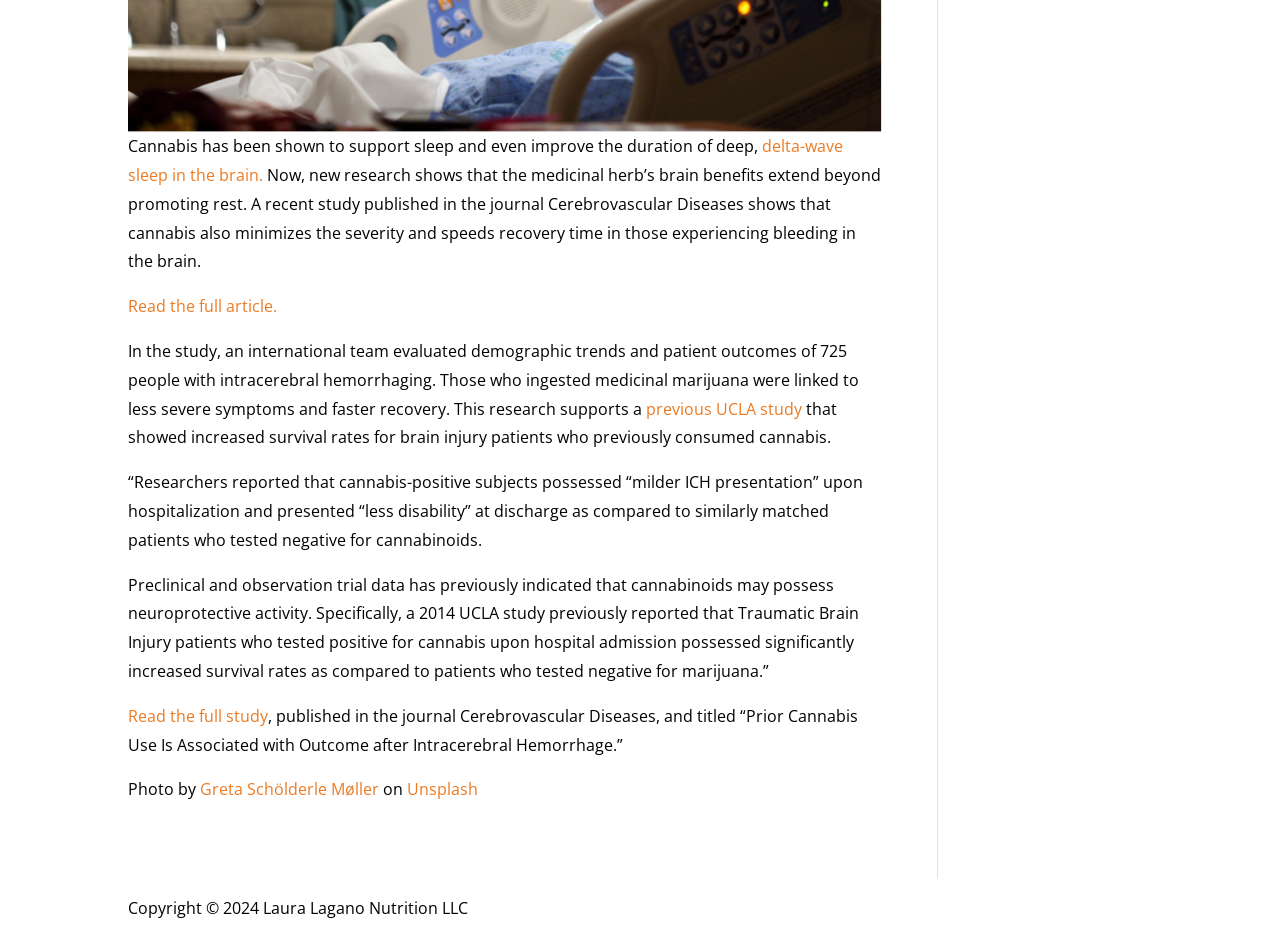From the webpage screenshot, predict the bounding box coordinates (top-left x, top-left y, bottom-right x, bottom-right y) for the UI element described here: Unsplash

[0.318, 0.83, 0.373, 0.853]